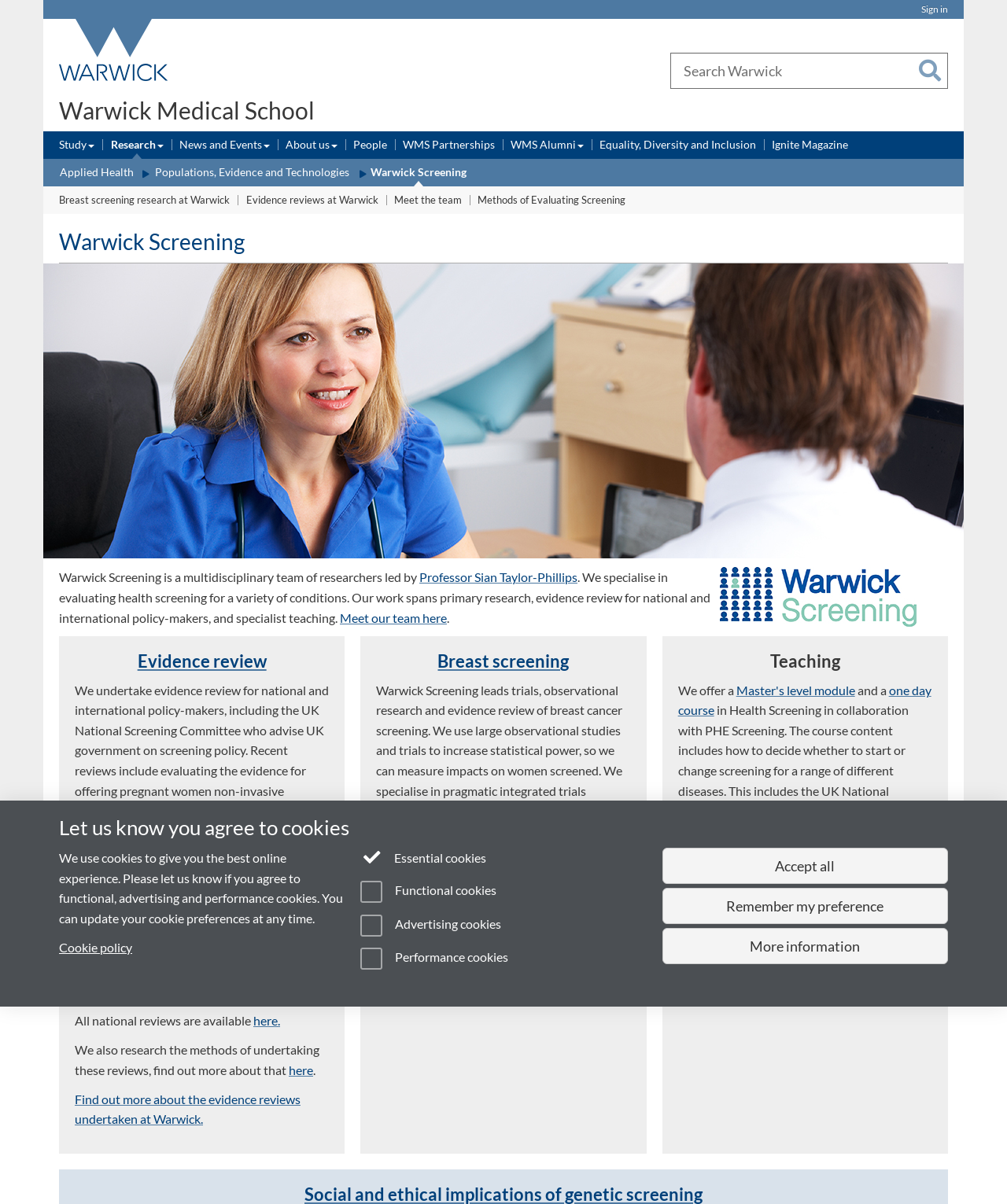Respond to the following question using a concise word or phrase: 
What is the topic of the research mentioned in the section with the heading 'Breast screening'?

Breast cancer screening